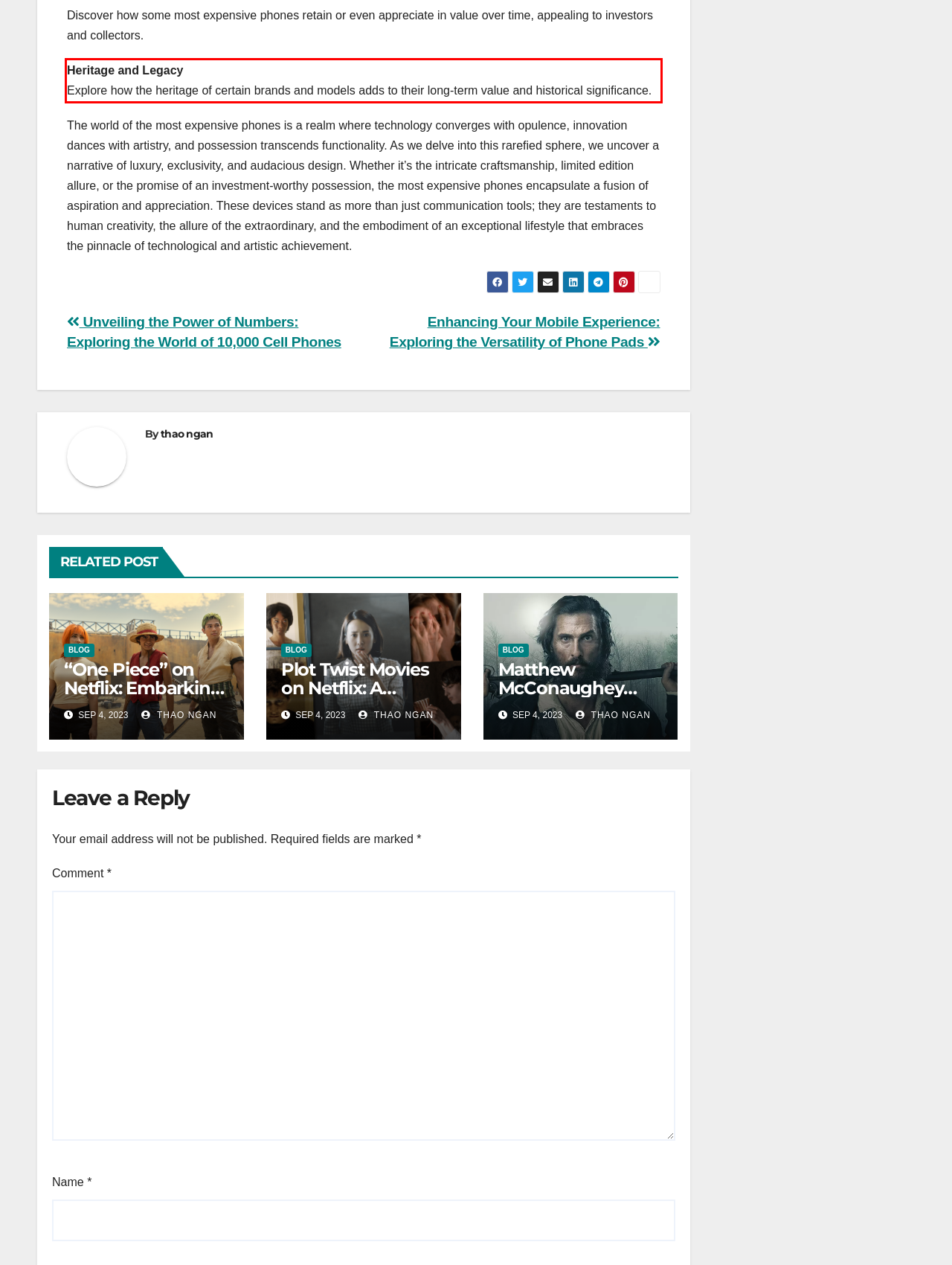Please examine the webpage screenshot containing a red bounding box and use OCR to recognize and output the text inside the red bounding box.

Heritage and Legacy Explore how the heritage of certain brands and models adds to their long-term value and historical significance.